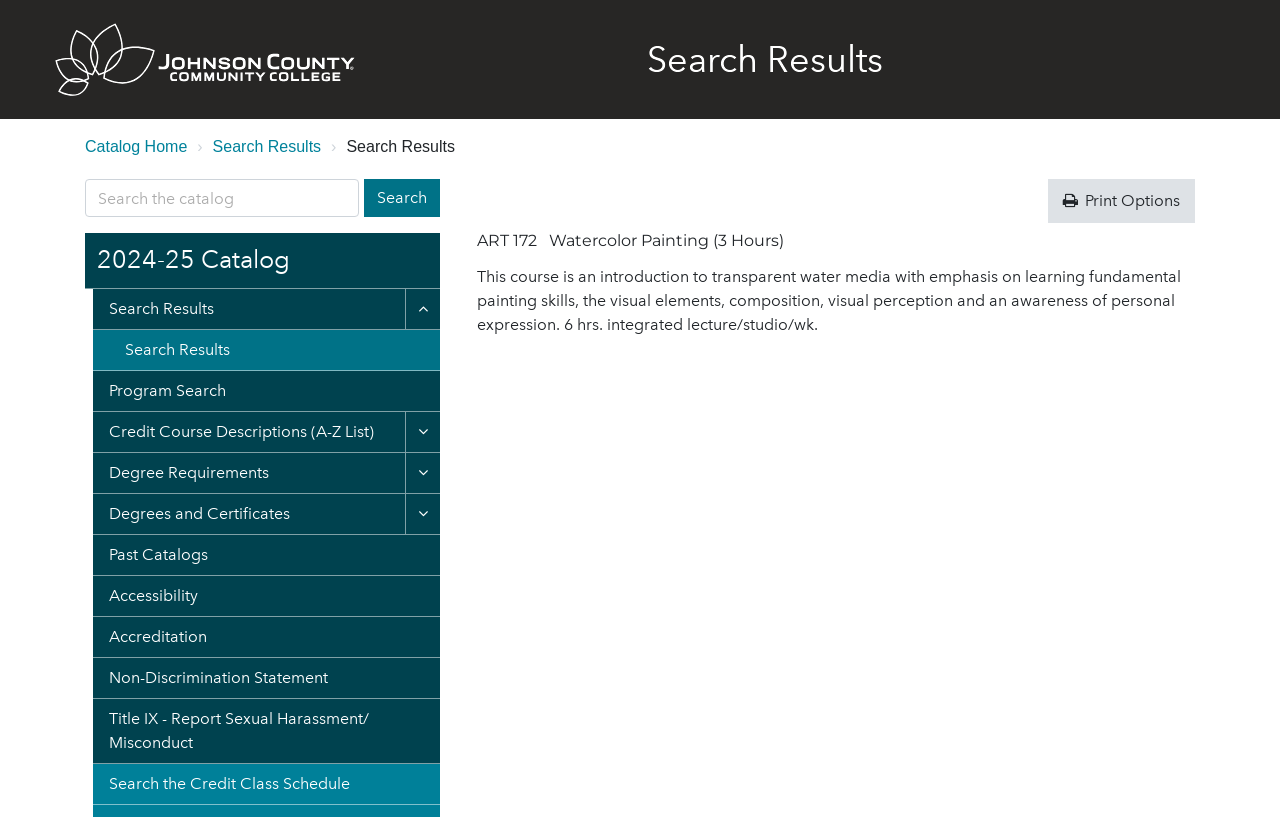What is the name of the course described below the 'Print Options' button?
Using the details from the image, give an elaborate explanation to answer the question.

The course description is located below the 'Print Options' button and starts with the heading 'ART 172 Watercolor Painting', which indicates that it is a course offered by the college.